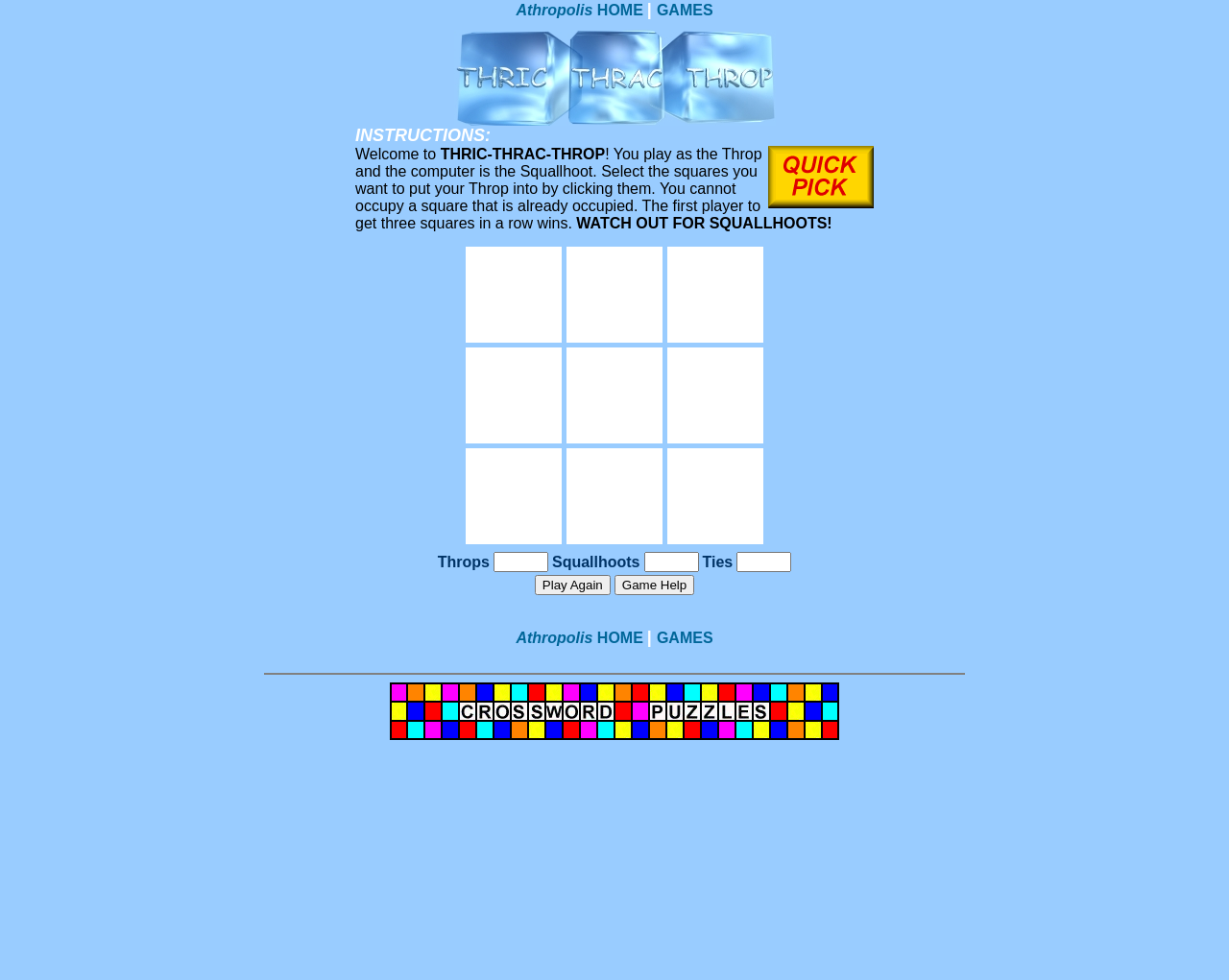What is the purpose of the buttons at the bottom?
Please provide a detailed and thorough answer to the question.

The buttons at the bottom of the webpage are labeled 'Play Again' and 'Game Help', suggesting that they allow you to restart the game or access additional information about the game.